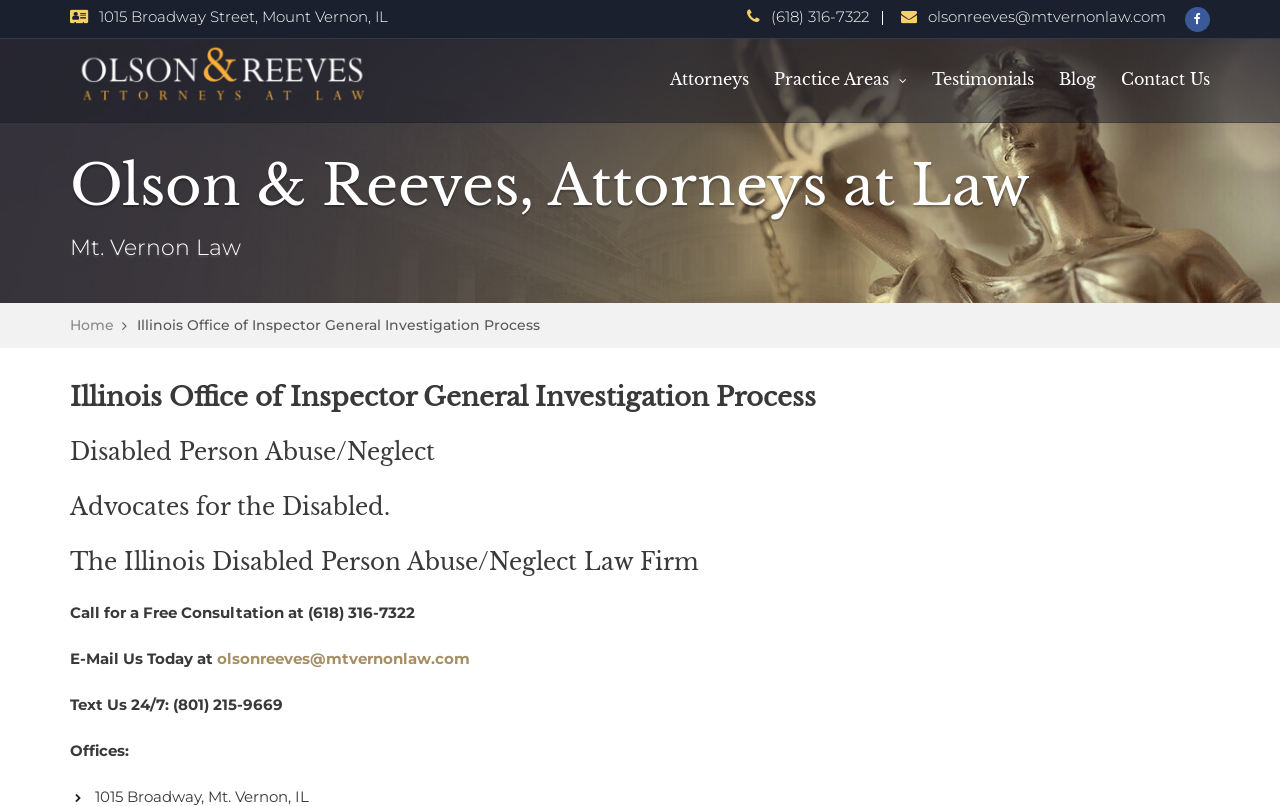Given the content of the image, can you provide a detailed answer to the question?
What is the phone number to call for a free consultation?

I found the phone number by reading the text that says 'Call for a Free Consultation at' followed by the phone number. This text is located in the middle section of the webpage.